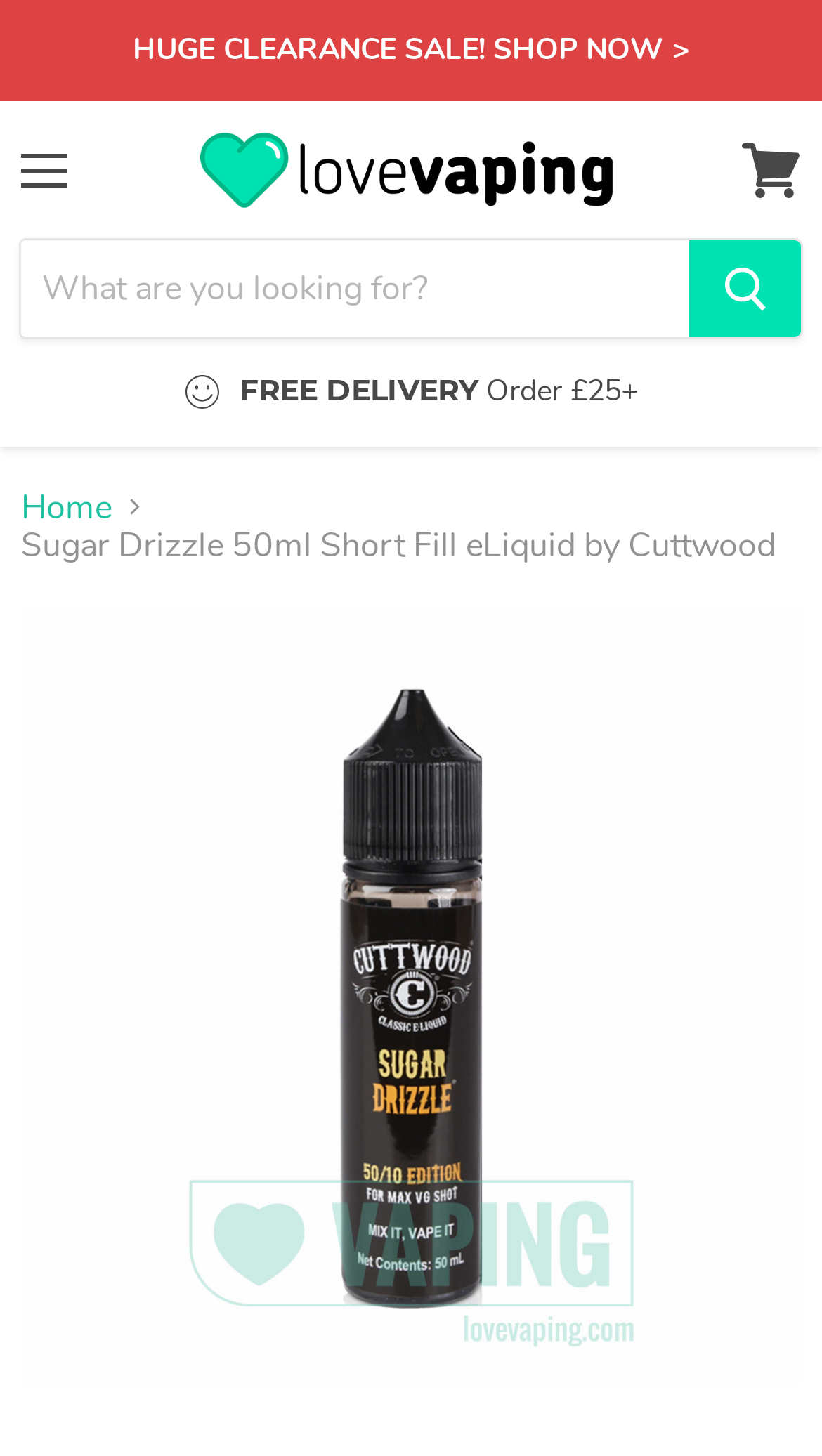Extract the main title from the webpage.

Sugar Drizzle 50ml Short Fill eLiquid by Cuttwood